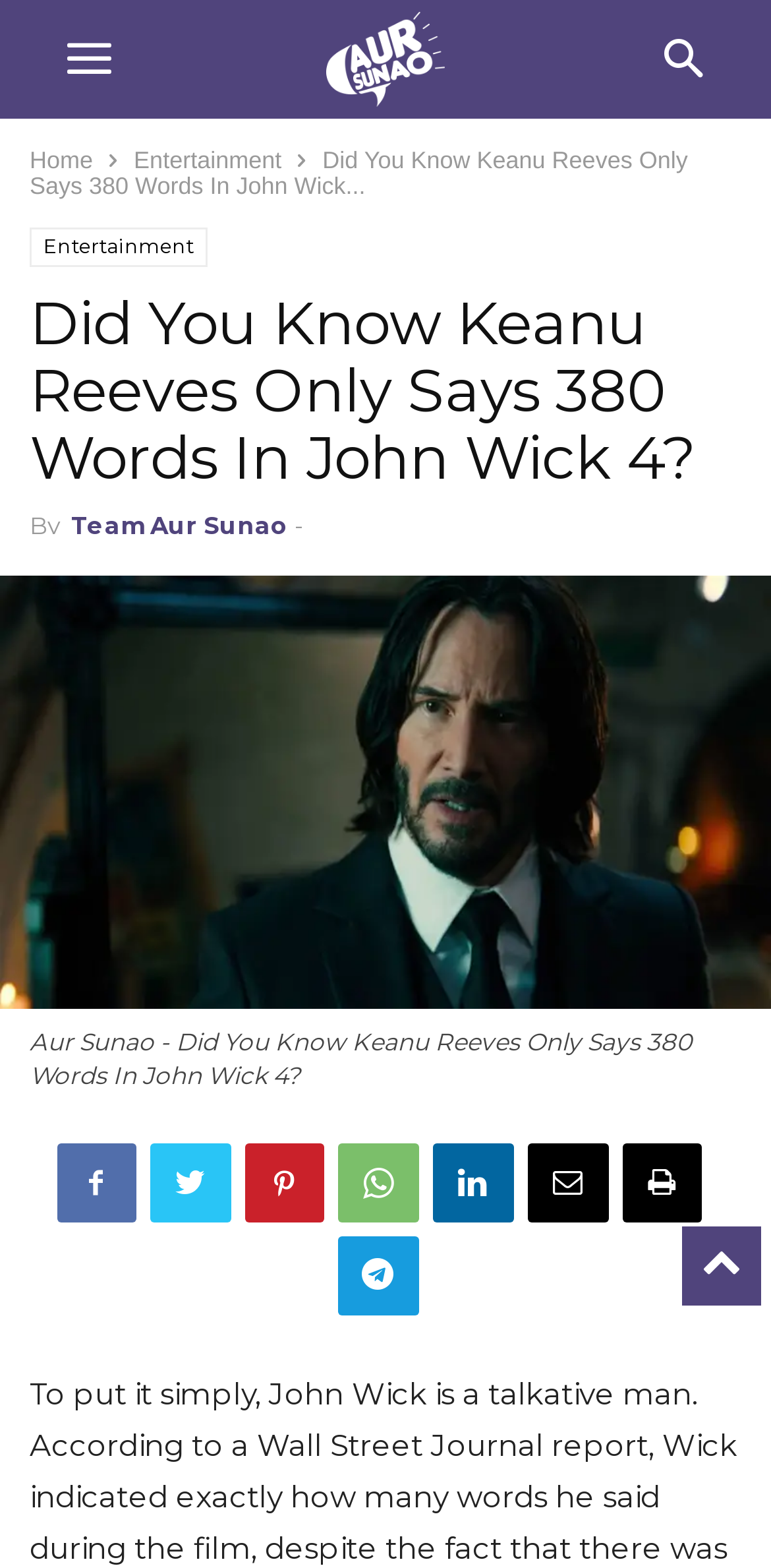Please determine and provide the text content of the webpage's heading.

Did You Know Keanu Reeves Only Says 380 Words In John Wick 4?